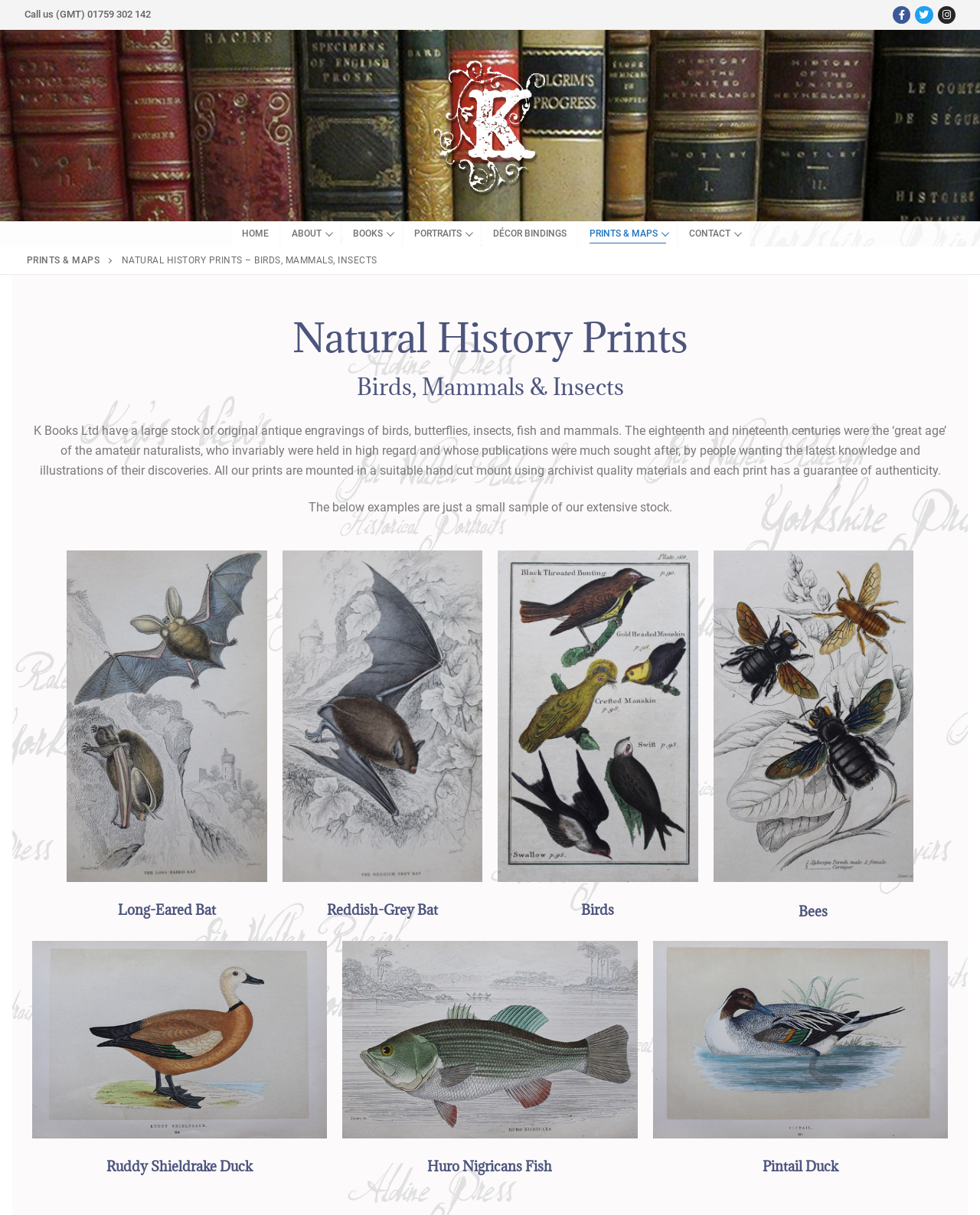Can you find the bounding box coordinates for the element that needs to be clicked to execute this instruction: "Explore K Books"? The coordinates should be given as four float numbers between 0 and 1, i.e., [left, top, right, bottom].

[0.434, 0.046, 0.566, 0.161]